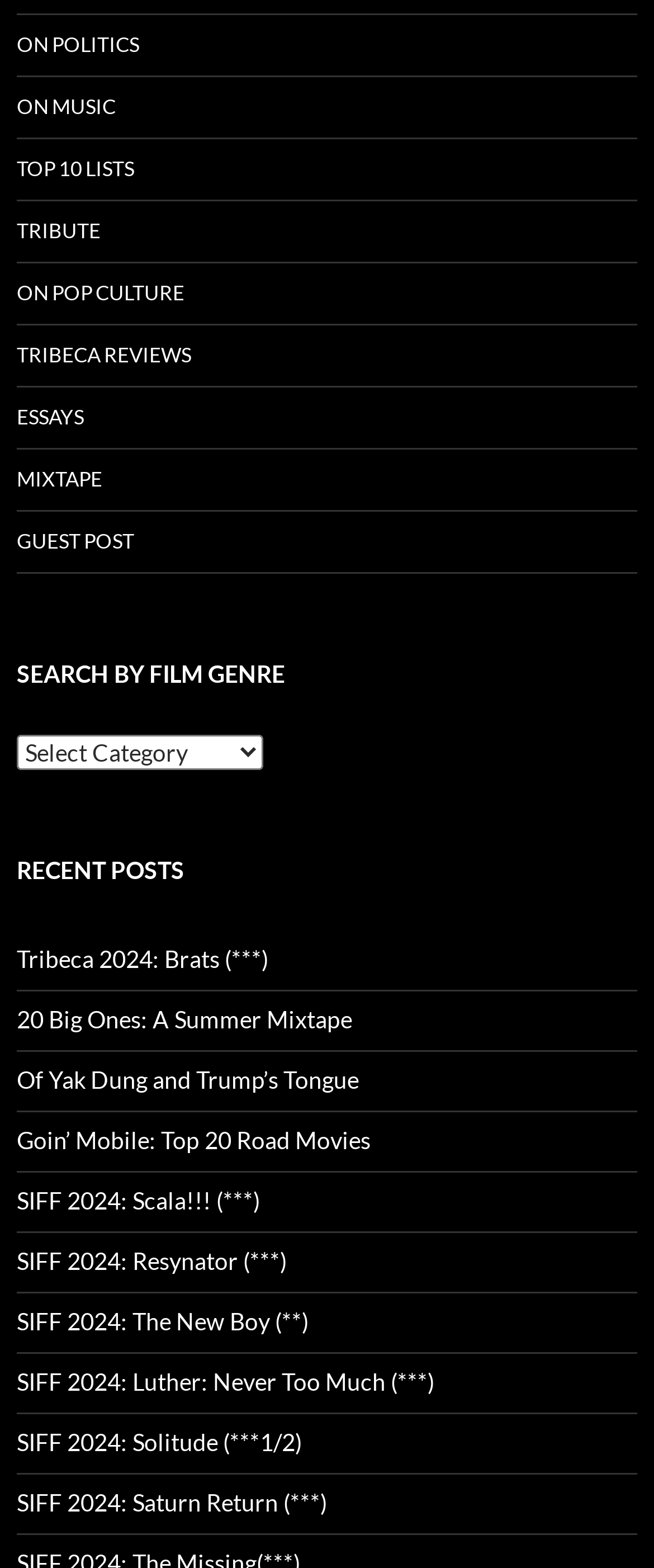How many recent posts are listed?
Please answer using one word or phrase, based on the screenshot.

9